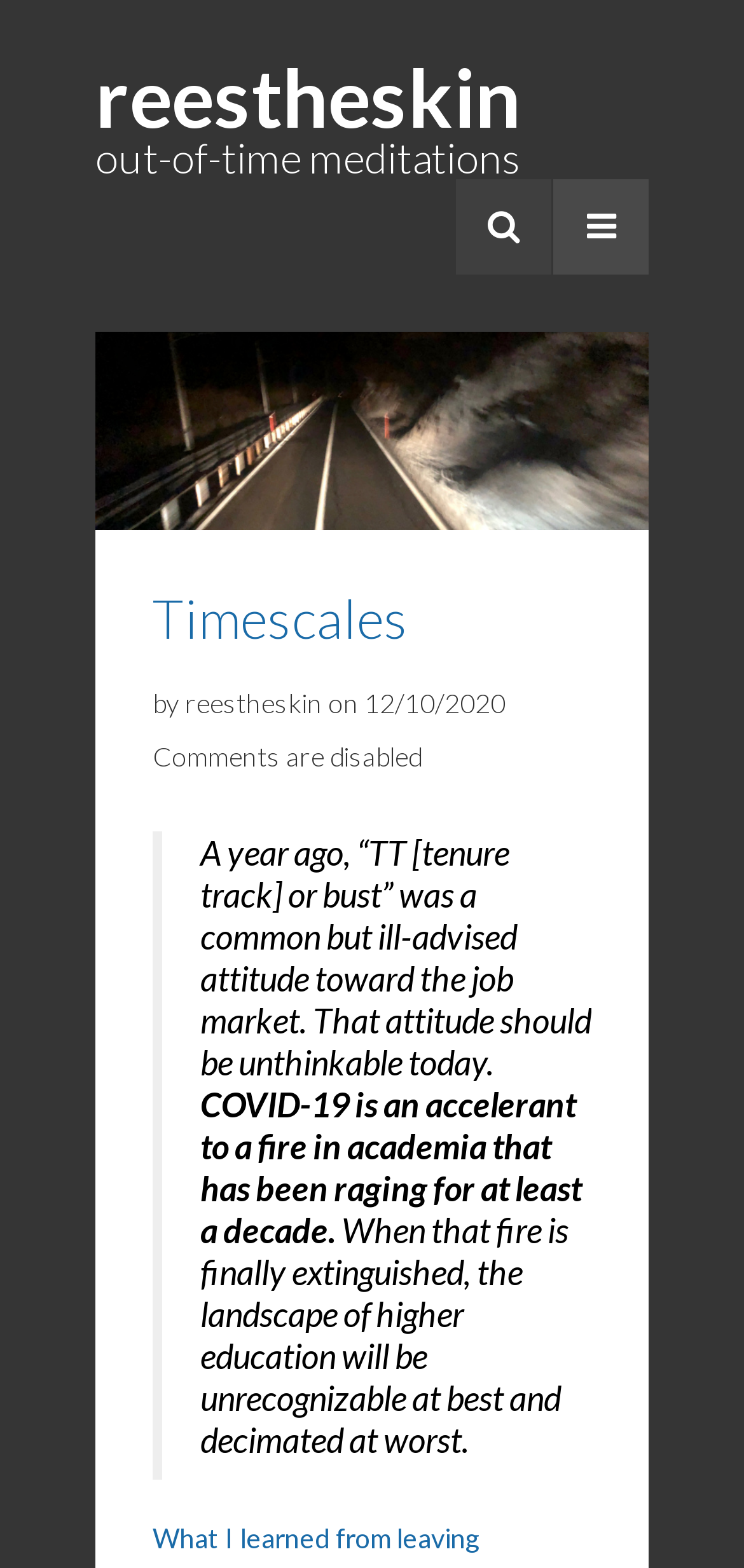Based on the image, please elaborate on the answer to the following question:
What is the date of the article?

The date of the article can be found in the text 'by reestheskin on 12/10/2020' which is located below the heading 'Timescales'.